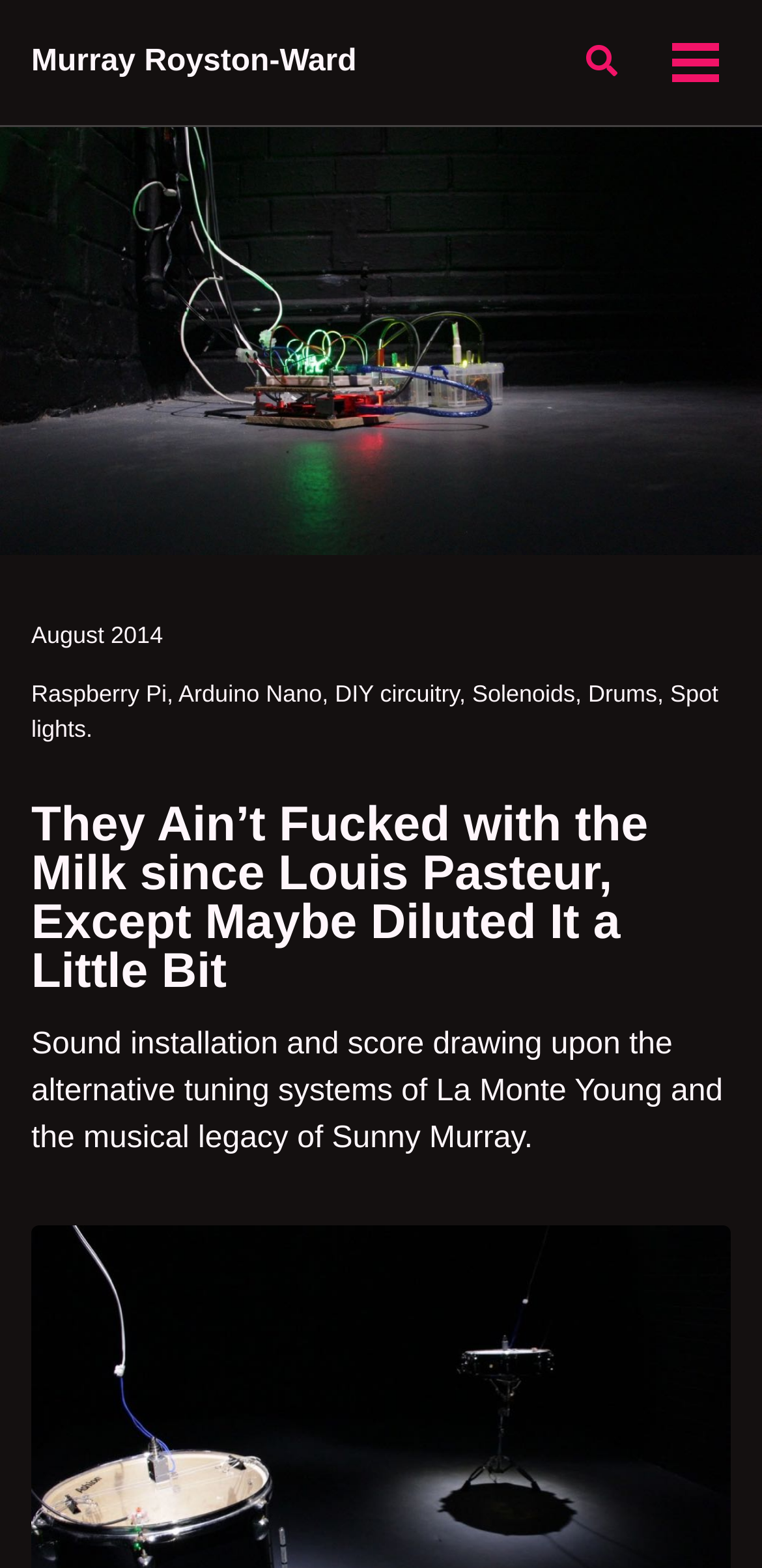What is the medium used in the installation?
Please provide a comprehensive answer based on the information in the image.

I found the answer by looking at the StaticText element that lists the materials used in the installation, which includes Raspberry Pi, Arduino Nano, DIY circuitry, Solenoids, Drums, and Spot lights.